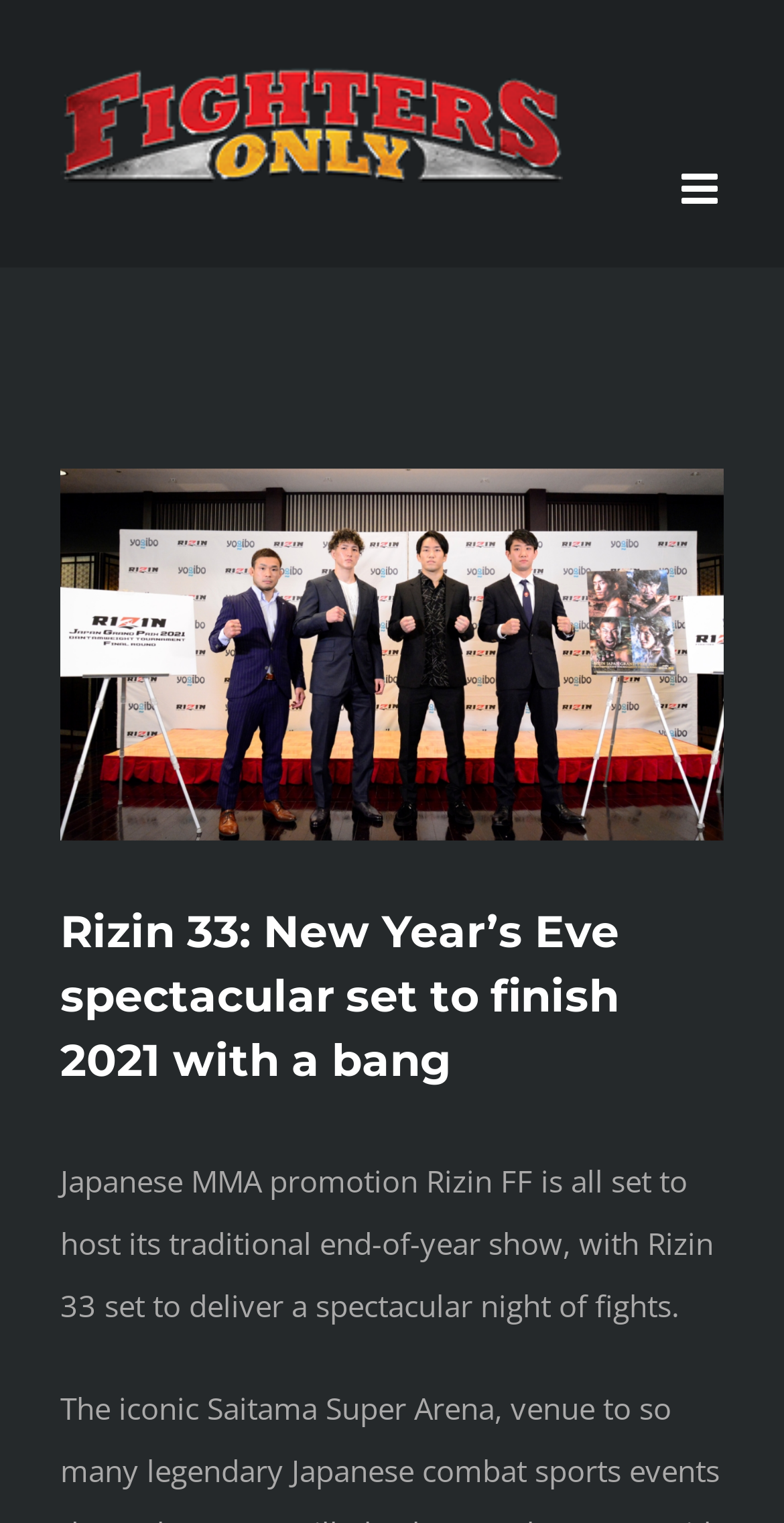Provide your answer in one word or a succinct phrase for the question: 
What is the name of the MMA promotion?

Rizin FF